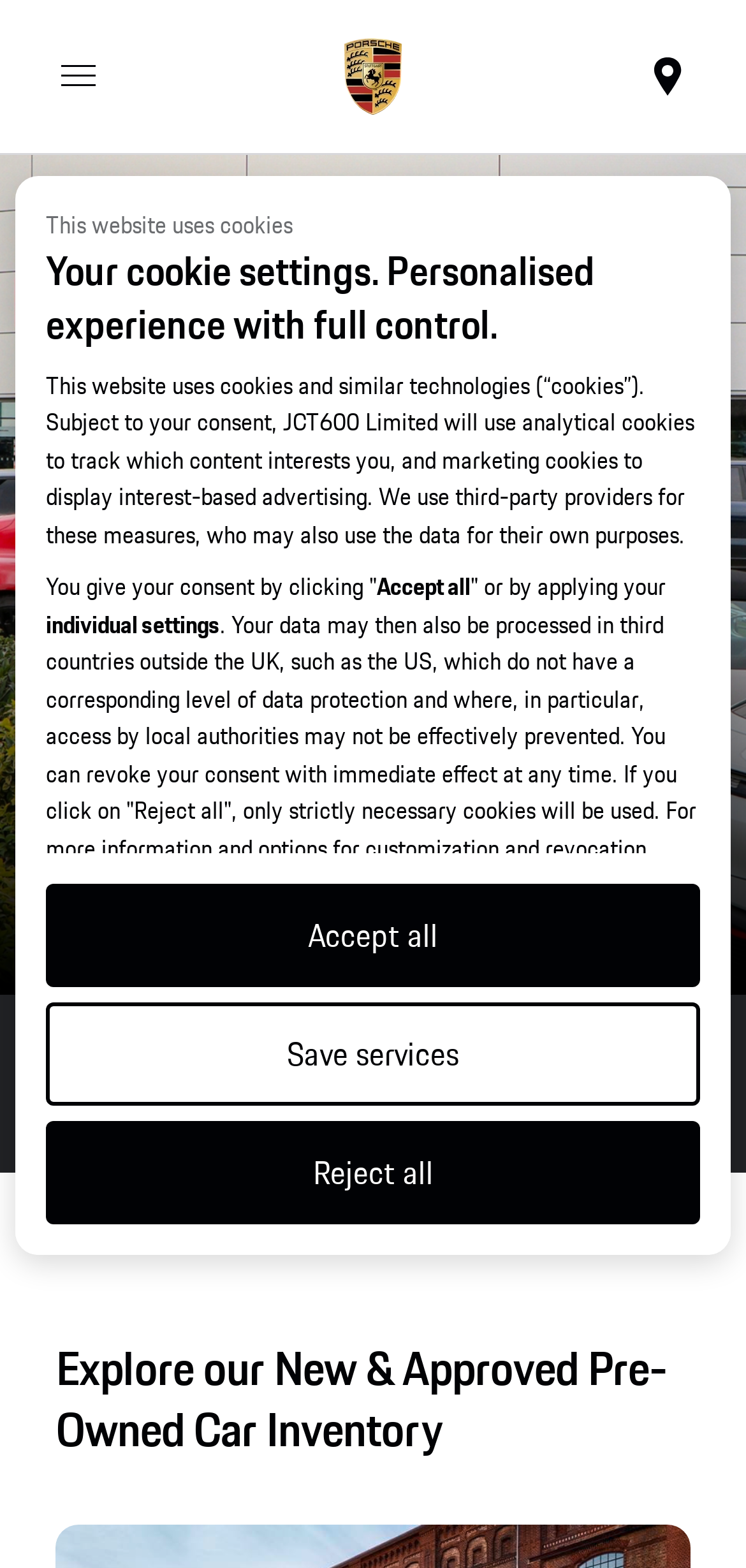Provide a thorough description of this webpage.

The webpage is the official Porsche Centre in Leeds, where users can explore the full range of Porsche models and find their perfect new or approved pre-owned Porsche. 

At the top of the page, there is a dialog box about cookies, which is not modal. This dialog box takes up most of the width of the page and is positioned near the top. Within the dialog box, there are several headings, paragraphs of text, and buttons. The main heading is "This website uses cookies", followed by a subheading that explains the purpose of the cookies. Below this, there is a lengthy paragraph of text that describes how the website uses cookies and how users can control their settings. 

To the right of the paragraph, there are three buttons: "Accept all", "Reject all", and "Save services". Above these buttons, there are three checkboxes with corresponding labels: "Strictly Necessary", "Analysis and Performance", and "Marketing". Each checkbox has an "Expand" button to its right. 

At the bottom of the dialog box, there are three links: "Cookie Policy", a period, and an empty link.